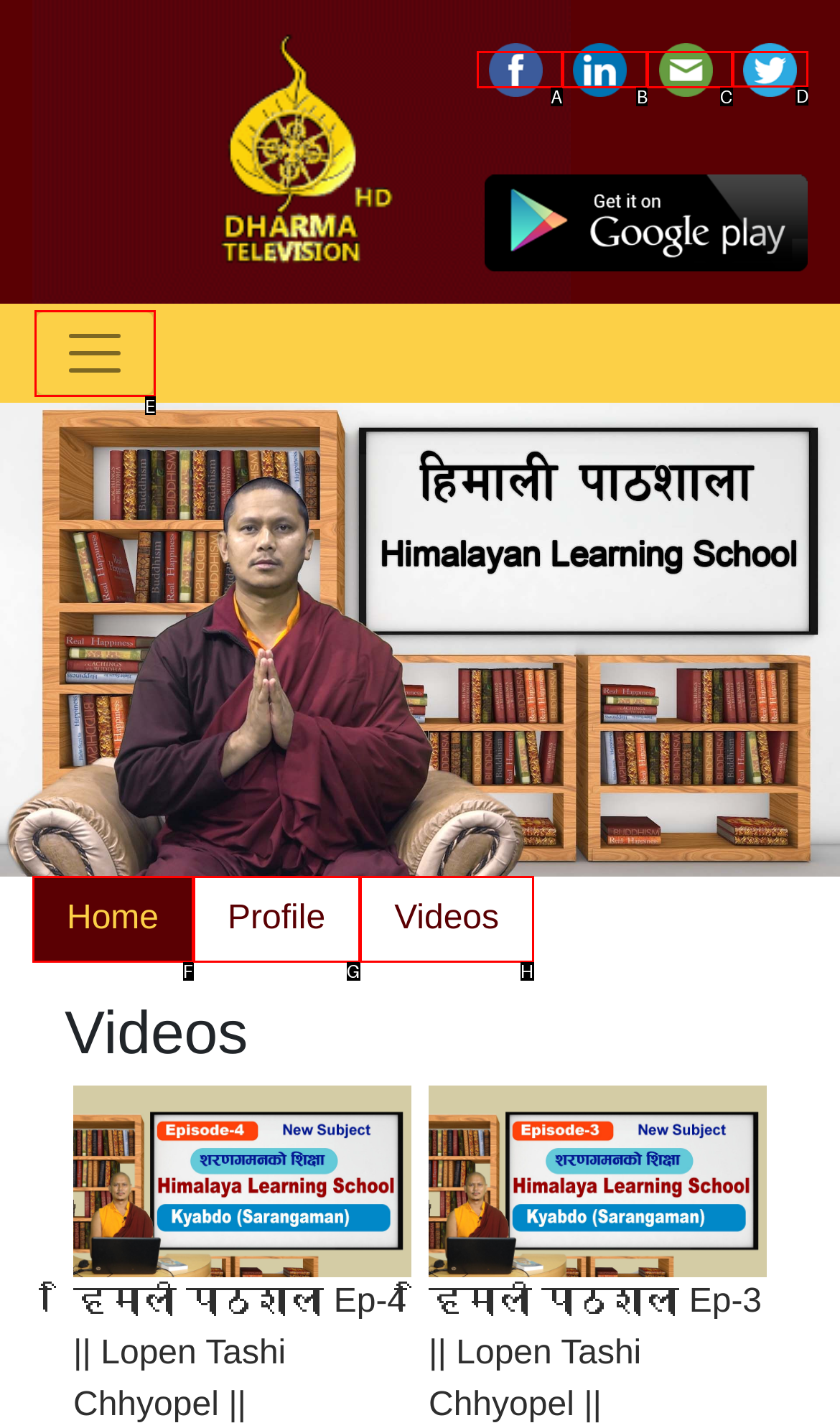Determine which HTML element to click to execute the following task: Open the Twitter page Answer with the letter of the selected option.

D